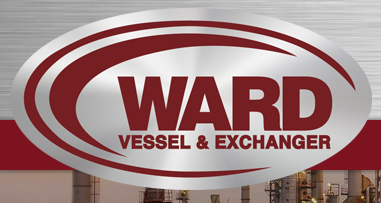What is the shape of the logo?
Please look at the screenshot and answer using one word or phrase.

Oval